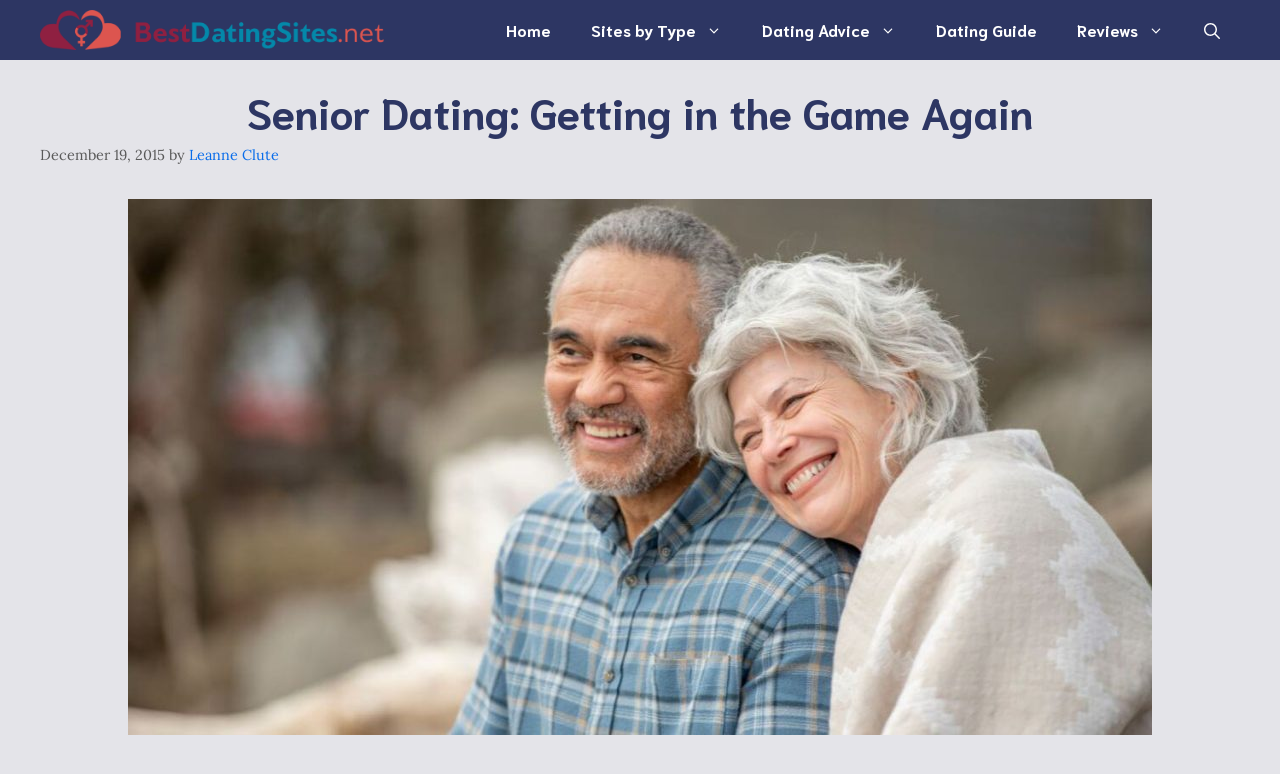Give a one-word or one-phrase response to the question:
What is the date of the article?

December 19, 2015